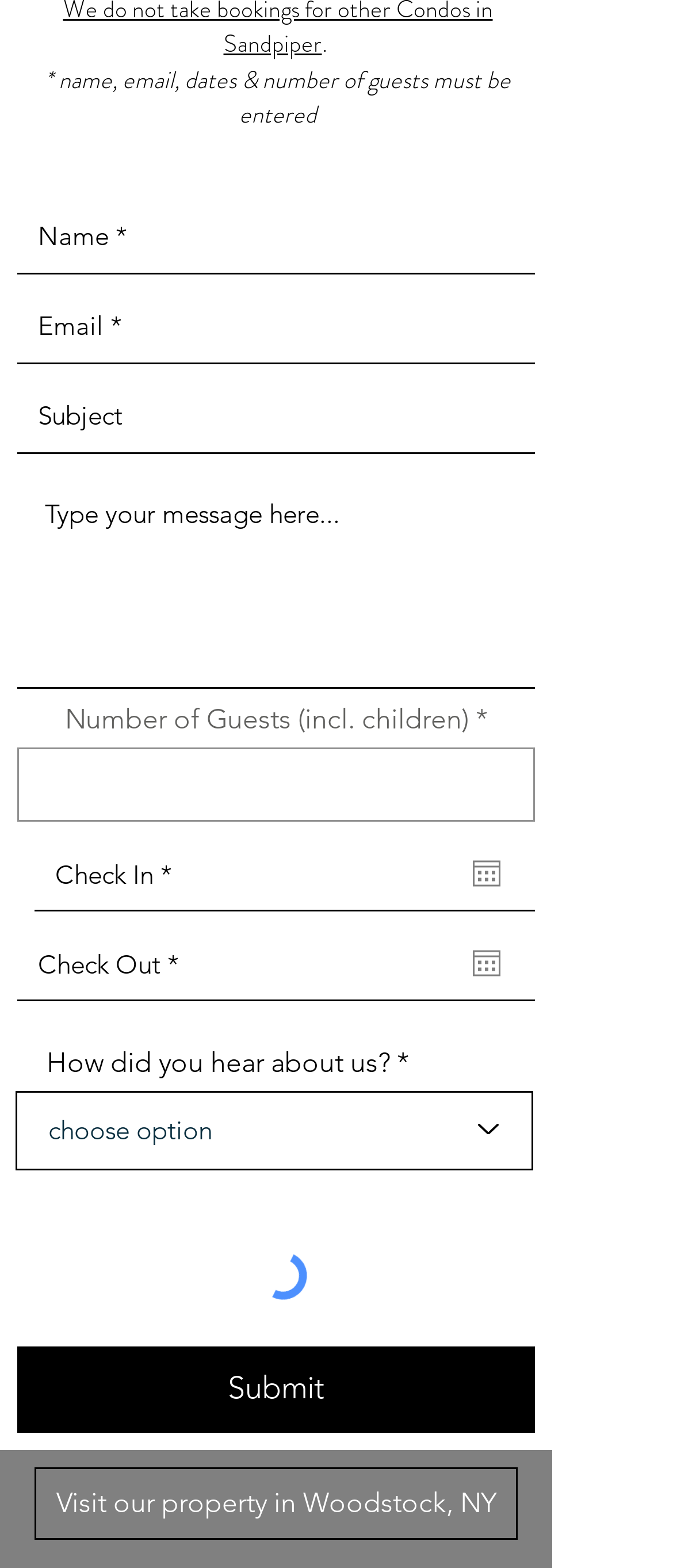Identify the bounding box coordinates of the region that should be clicked to execute the following instruction: "Enter your name".

[0.026, 0.129, 0.795, 0.175]